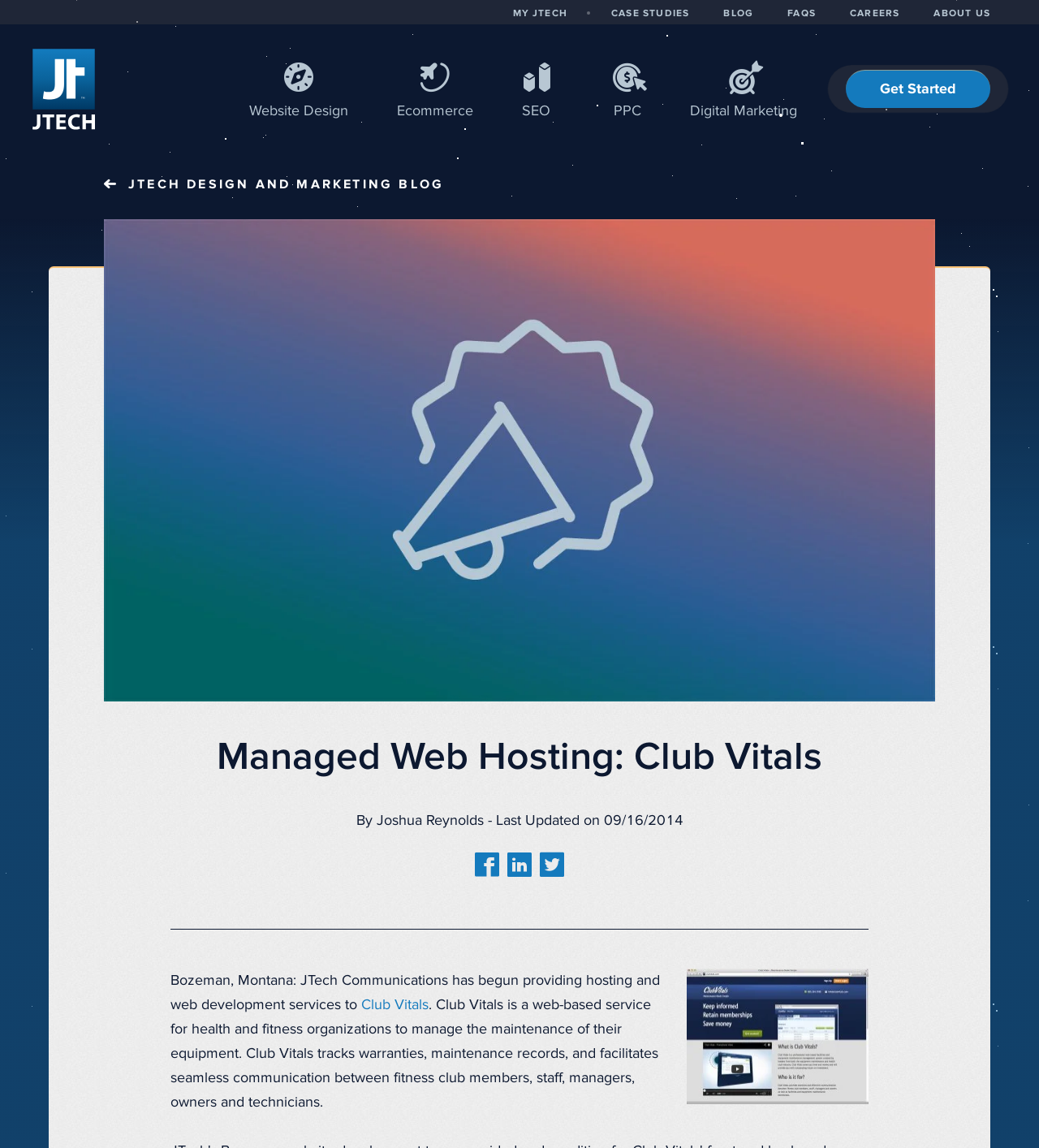Please indicate the bounding box coordinates for the clickable area to complete the following task: "Get Started with JTech". The coordinates should be specified as four float numbers between 0 and 1, i.e., [left, top, right, bottom].

[0.814, 0.061, 0.953, 0.094]